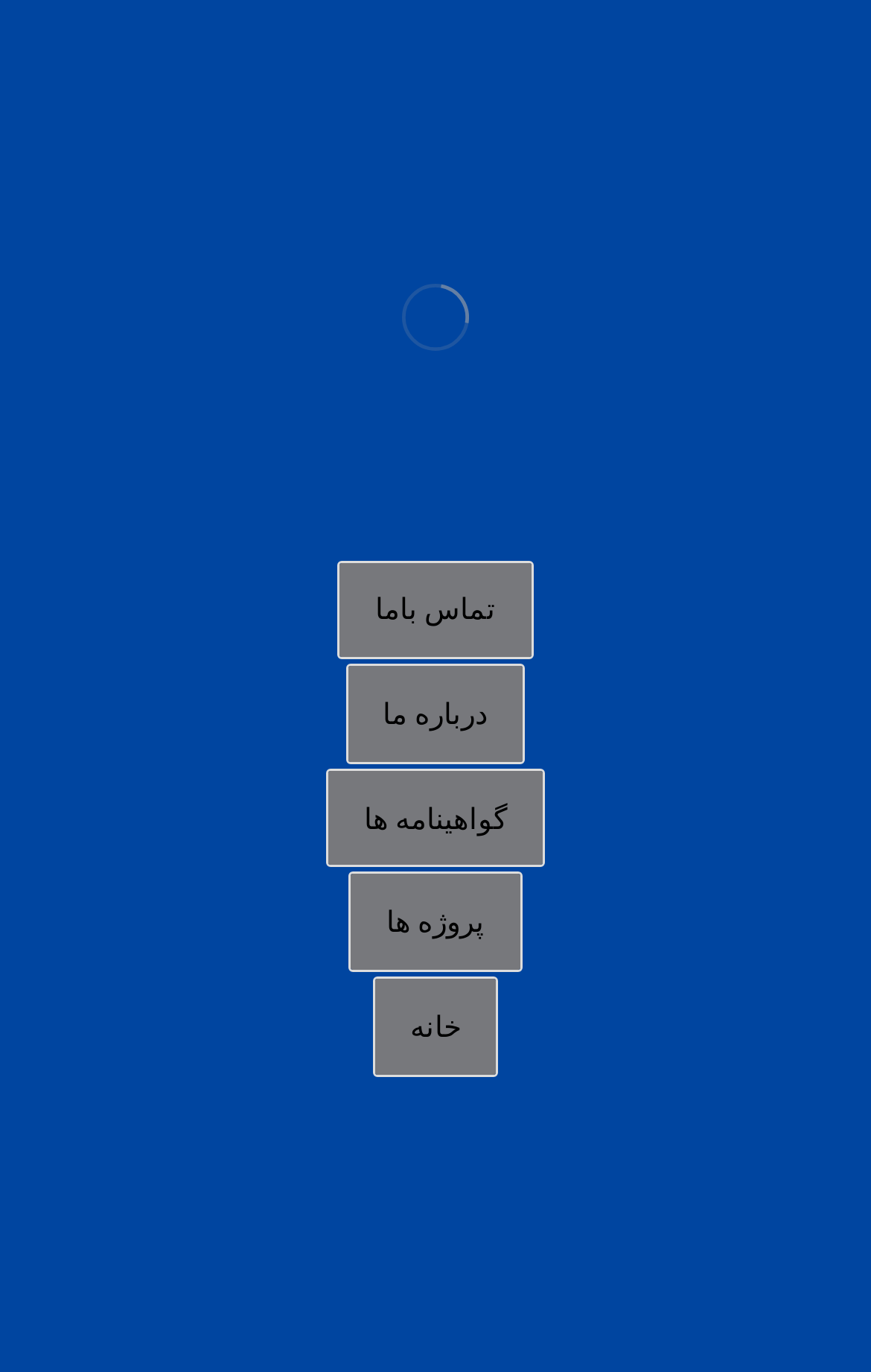How many tables are on the webpage?
Please provide a single word or phrase as your answer based on the image.

3